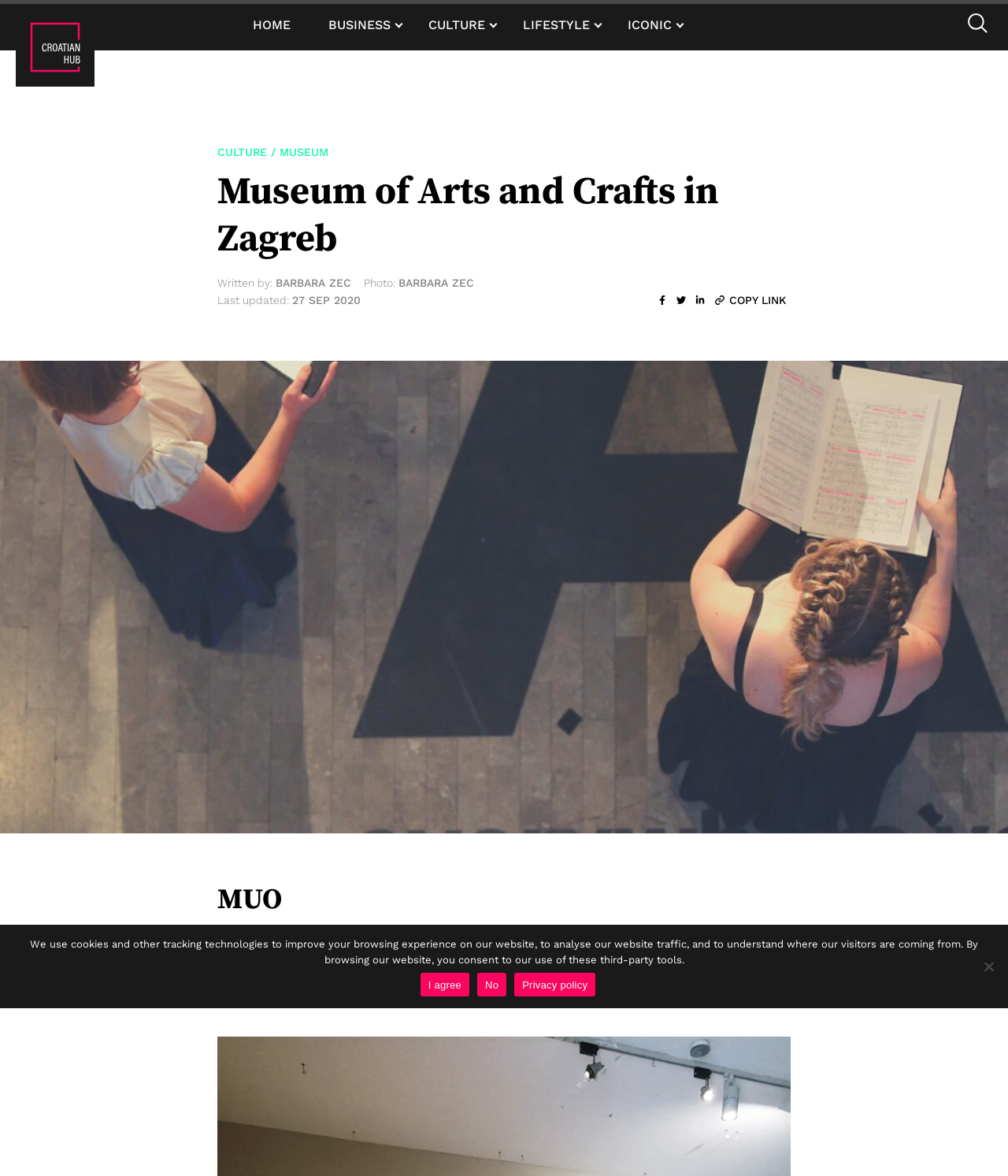Respond to the following question with a brief word or phrase:
How many links are there in the top navigation bar?

5